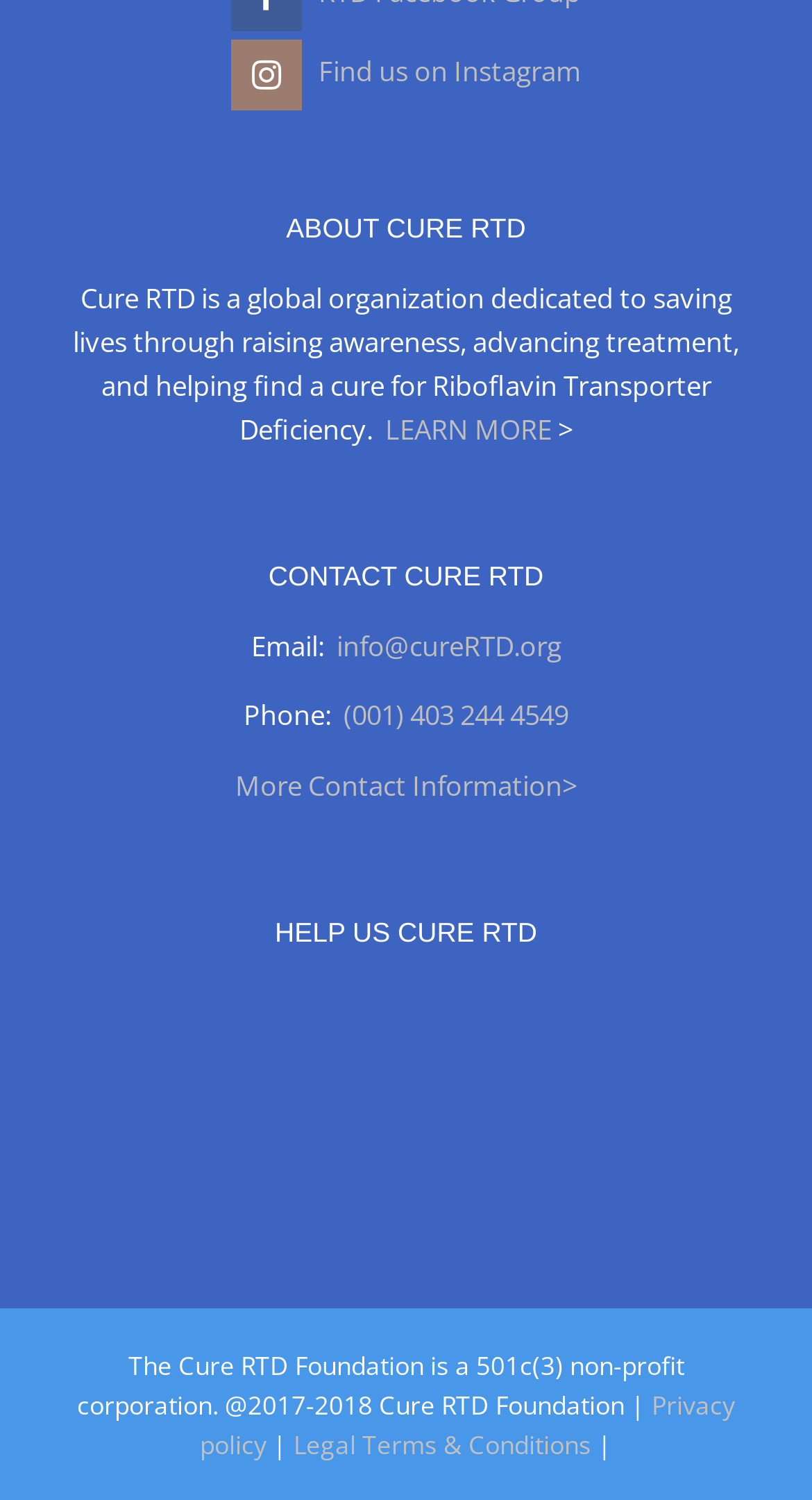Given the description "parent_node: HELP US CURE RTD", determine the bounding box of the corresponding UI element.

[0.34, 0.645, 0.66, 0.67]